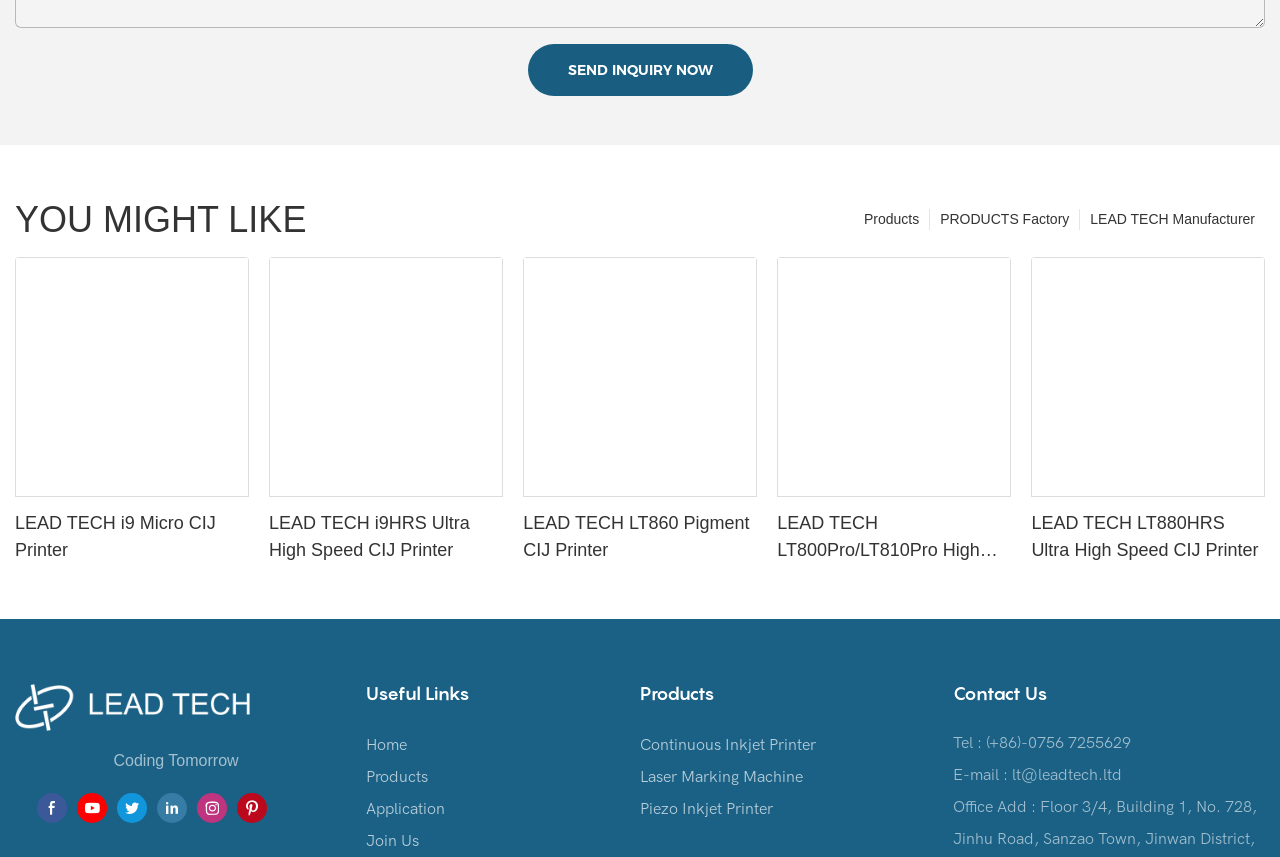Given the element description: "lt@leadtech.ltd", predict the bounding box coordinates of this UI element. The coordinates must be four float numbers between 0 and 1, given as [left, top, right, bottom].

[0.787, 0.893, 0.876, 0.914]